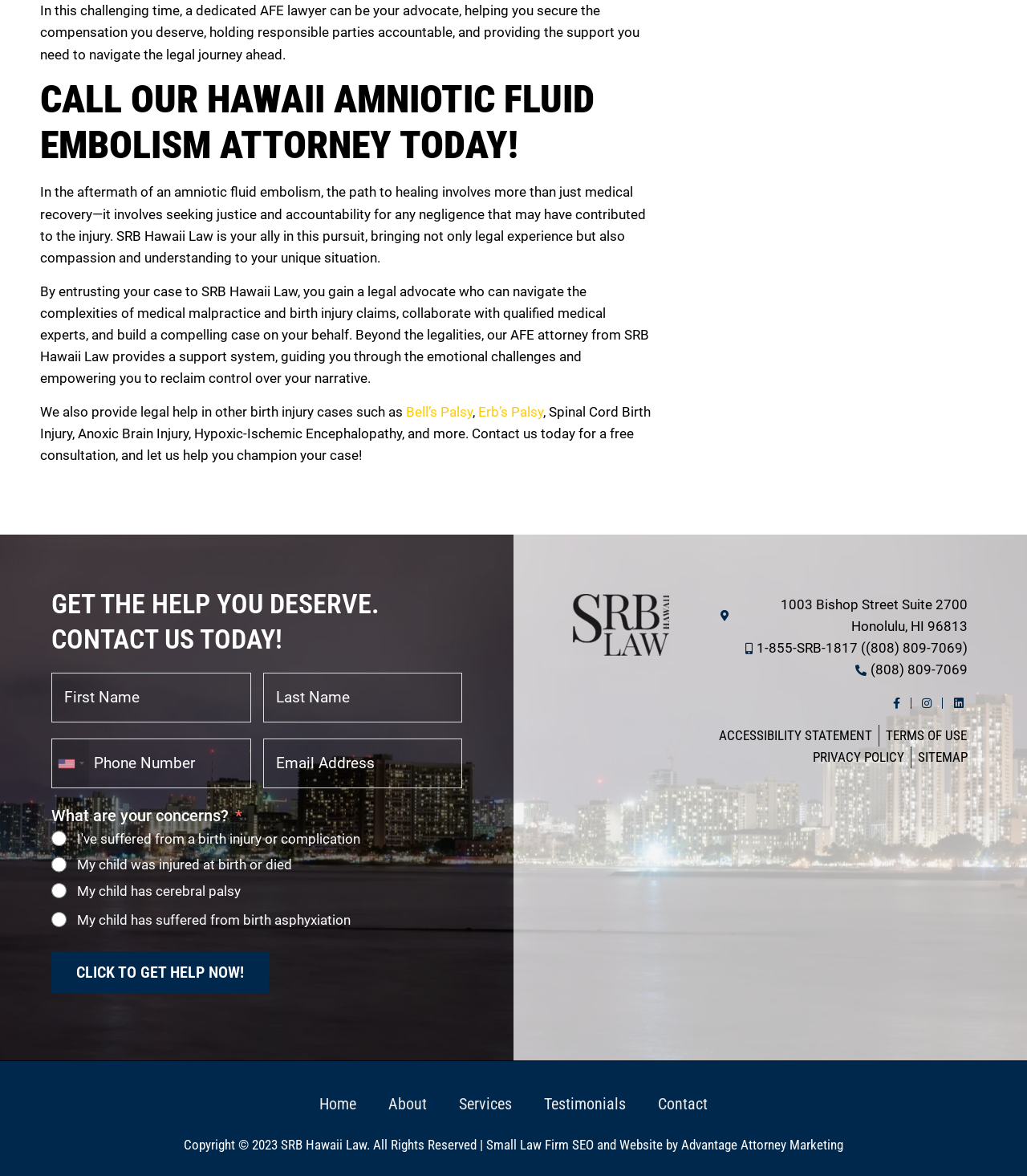Using the provided description: "alt="SRB Hawaii Law Map"", find the bounding box coordinates of the corresponding UI element. The output should be four float numbers between 0 and 1, in the format [left, top, right, bottom].

[0.55, 0.66, 0.95, 0.826]